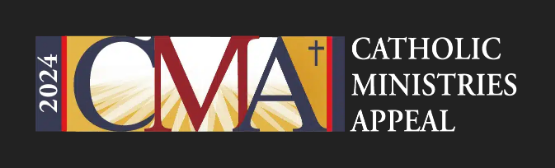What is the purpose of the Catholic Ministries Appeal?
Utilize the image to construct a detailed and well-explained answer.

The caption highlights the importance of the appeal in supporting various ministries and outreach programs, which suggests that the Catholic Ministries Appeal is a philanthropic effort to aid these initiatives within the Catholic Church.